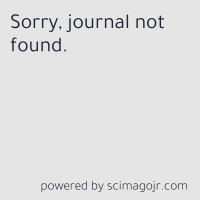What is the purpose of SCImago Journal & Country Rank?
Based on the screenshot, answer the question with a single word or phrase.

Assess impact and quality of academic journals